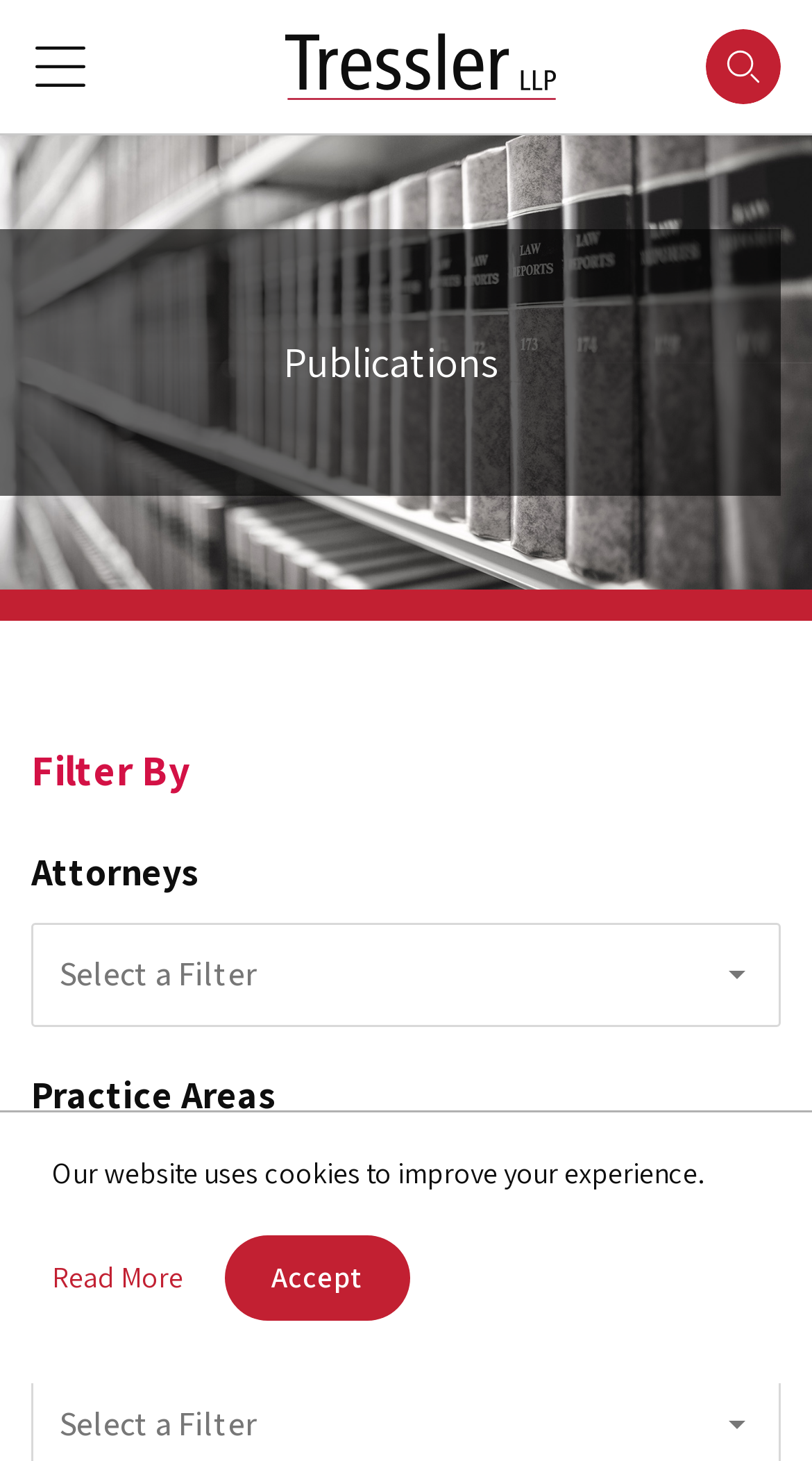Respond to the question below with a single word or phrase:
What is the topic of the webpage section?

Publications